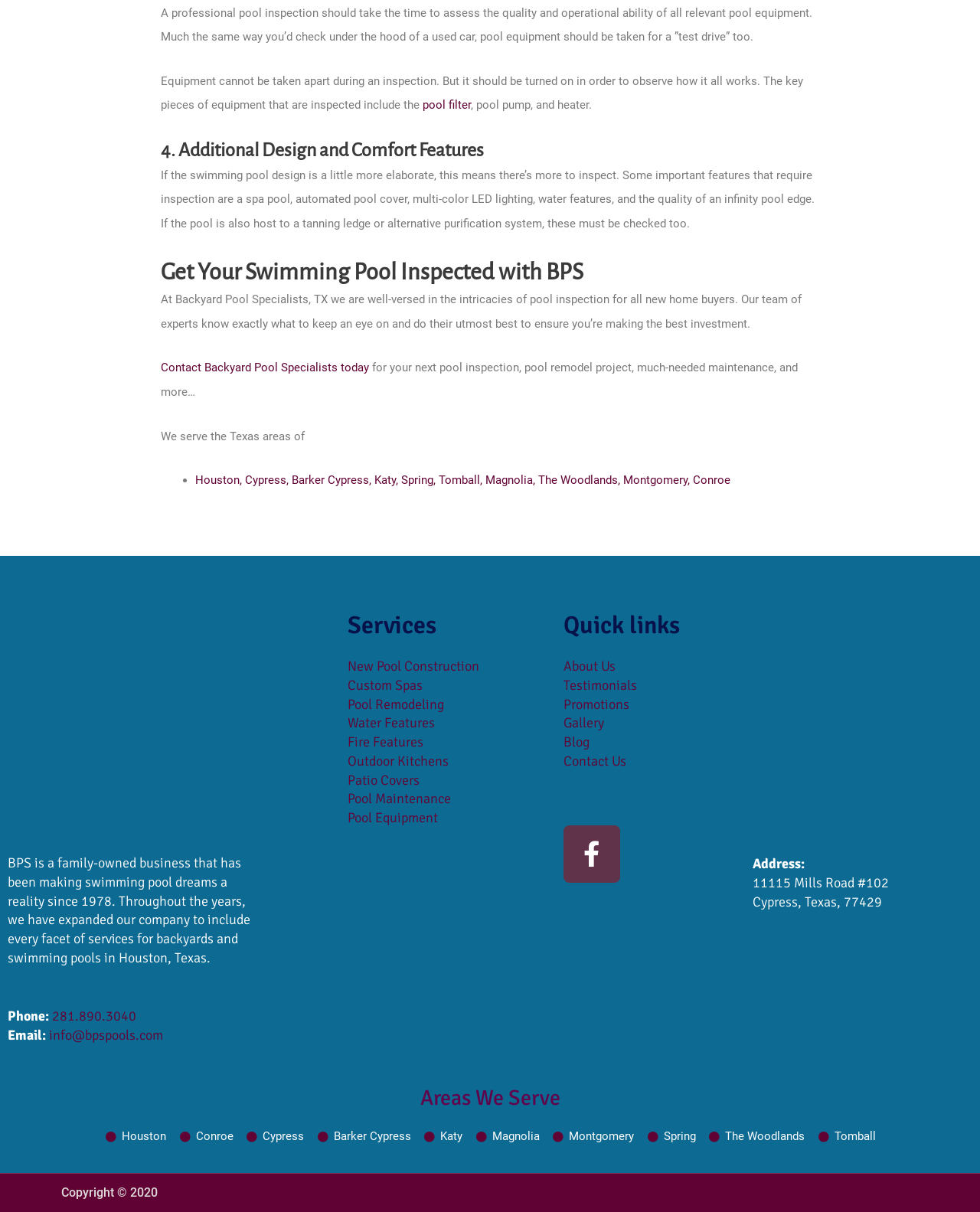What services does Backyard Pool Specialists offer?
Using the image as a reference, give a one-word or short phrase answer.

Pool construction, remodeling, etc.